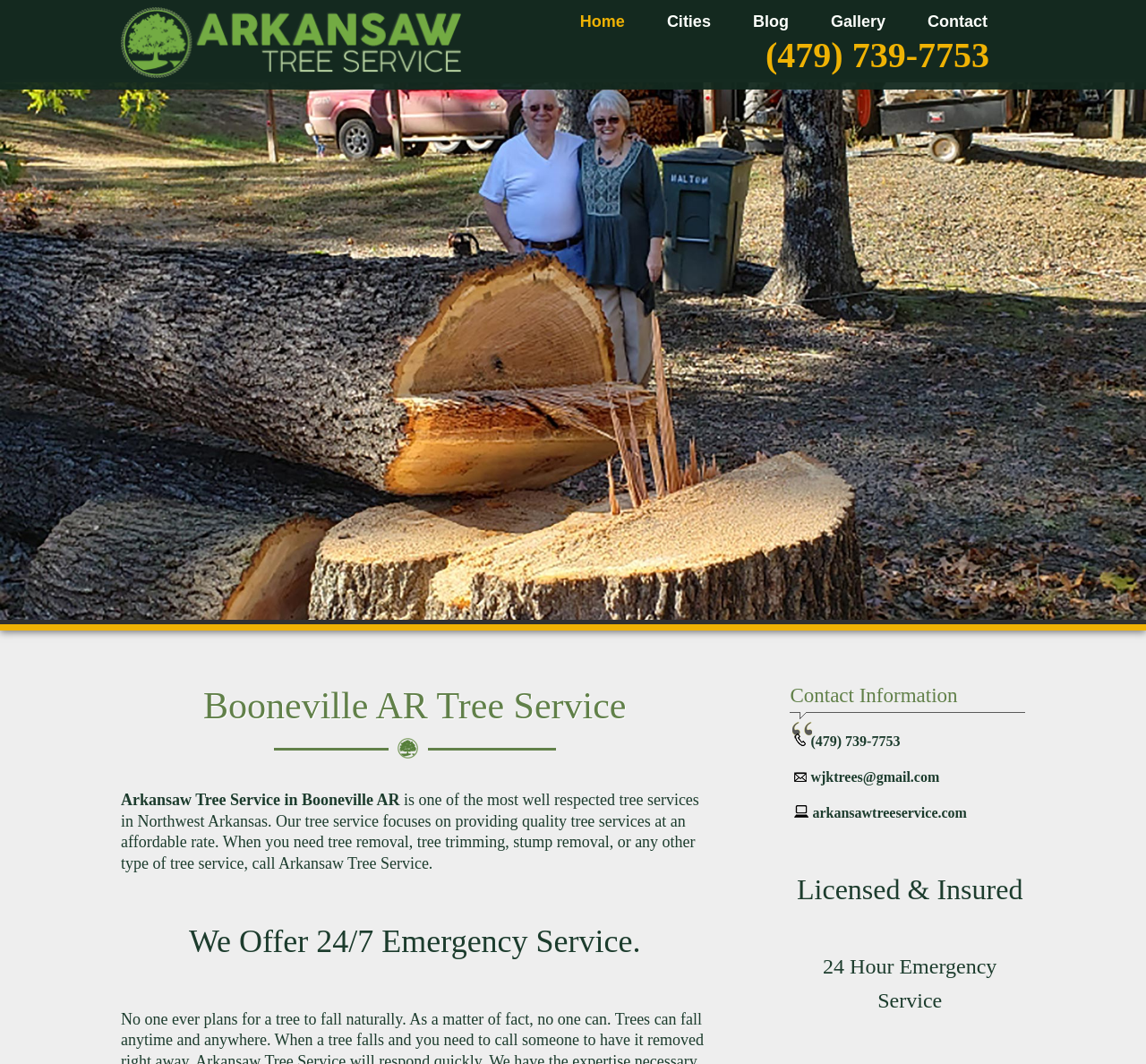Could you indicate the bounding box coordinates of the region to click in order to complete this instruction: "Click the Arkansaw Tree Service Booneville AR Logo".

[0.105, 0.064, 0.402, 0.076]